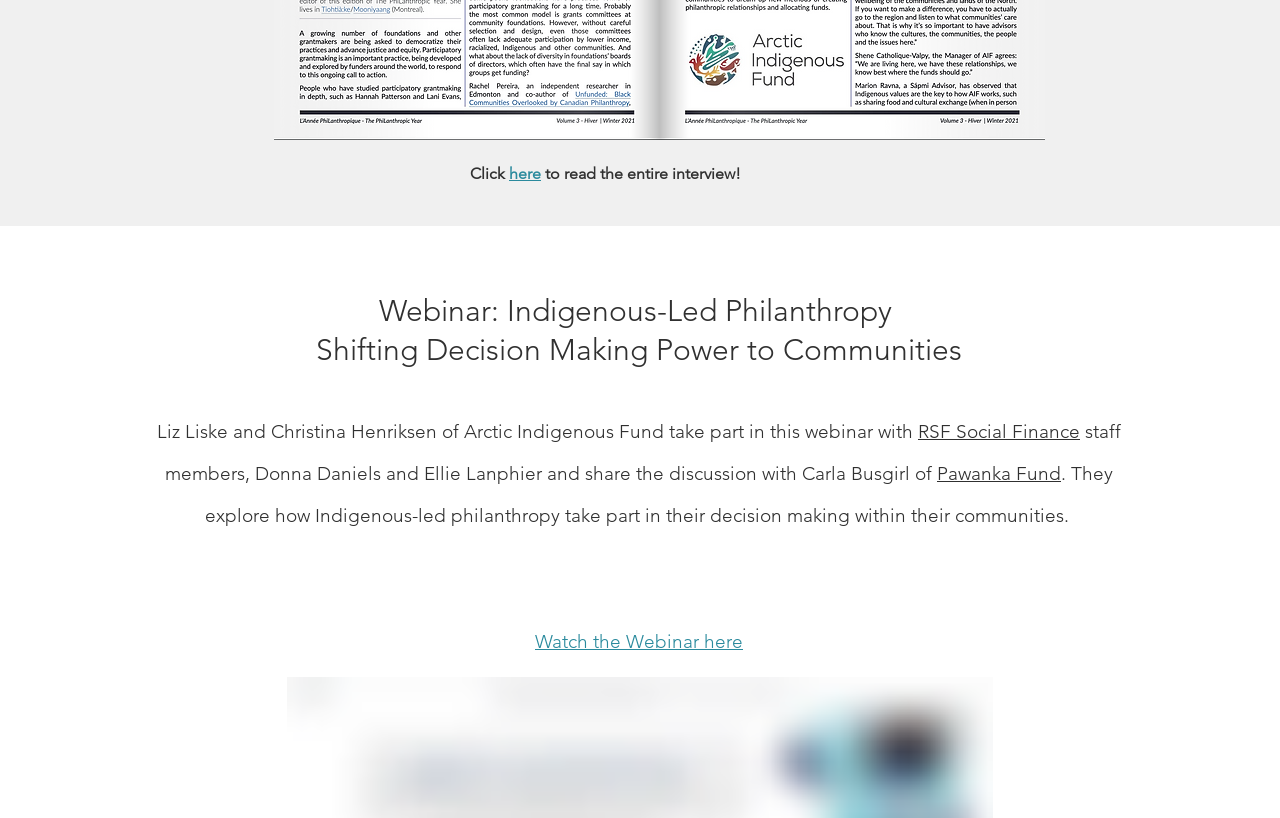What is the name of the fund mentioned in the webinar?
Look at the image and answer the question using a single word or phrase.

Arctic Indigenous Fund